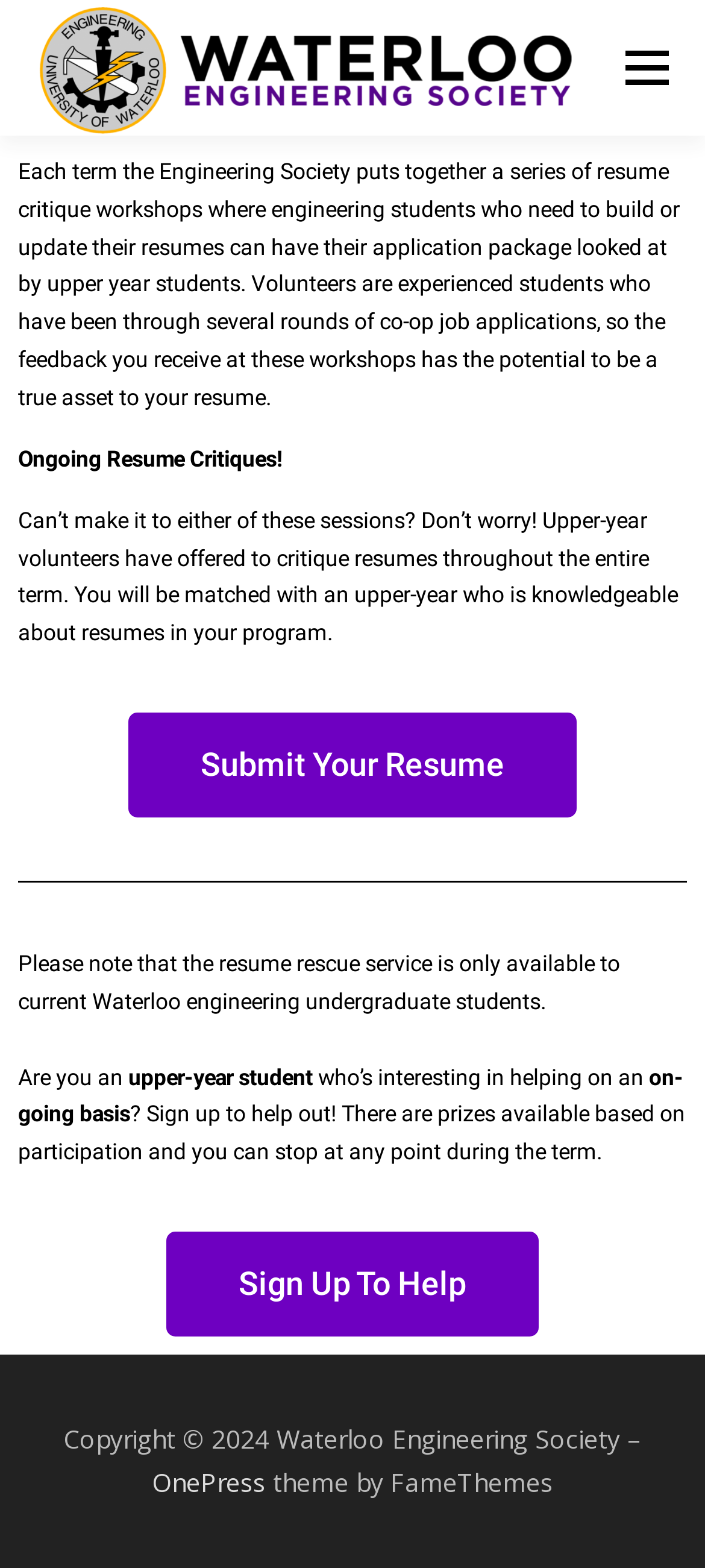Using the provided description alt="Waterloo Engineering Society", find the bounding box coordinates for the UI element. Provide the coordinates in (top-left x, top-left y, bottom-right x, bottom-right y) format, ensuring all values are between 0 and 1.

[0.038, 0.033, 0.831, 0.053]